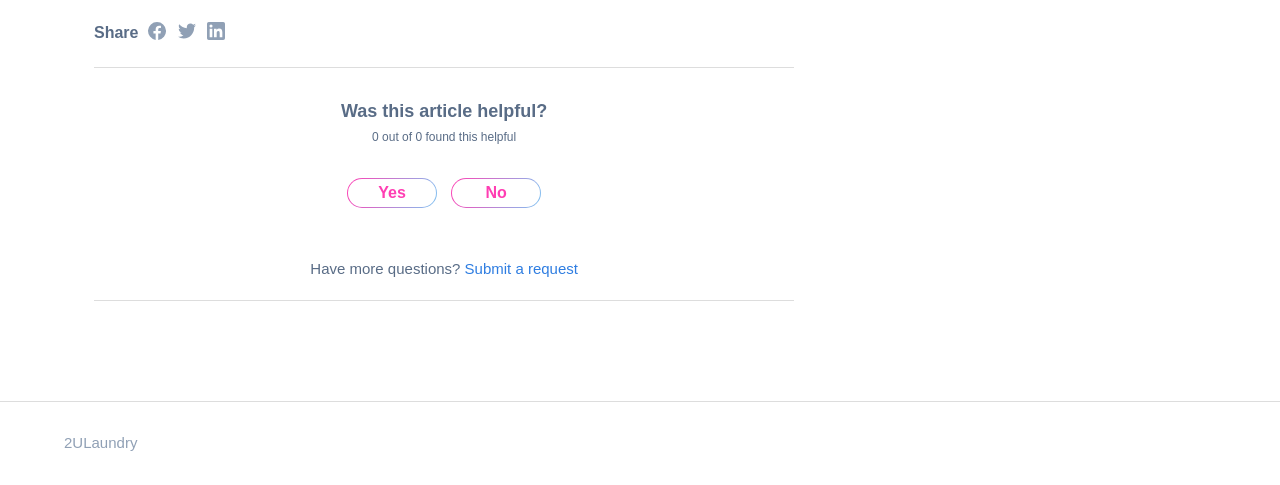Calculate the bounding box coordinates for the UI element based on the following description: "No". Ensure the coordinates are four float numbers between 0 and 1, i.e., [left, top, right, bottom].

[0.353, 0.367, 0.423, 0.429]